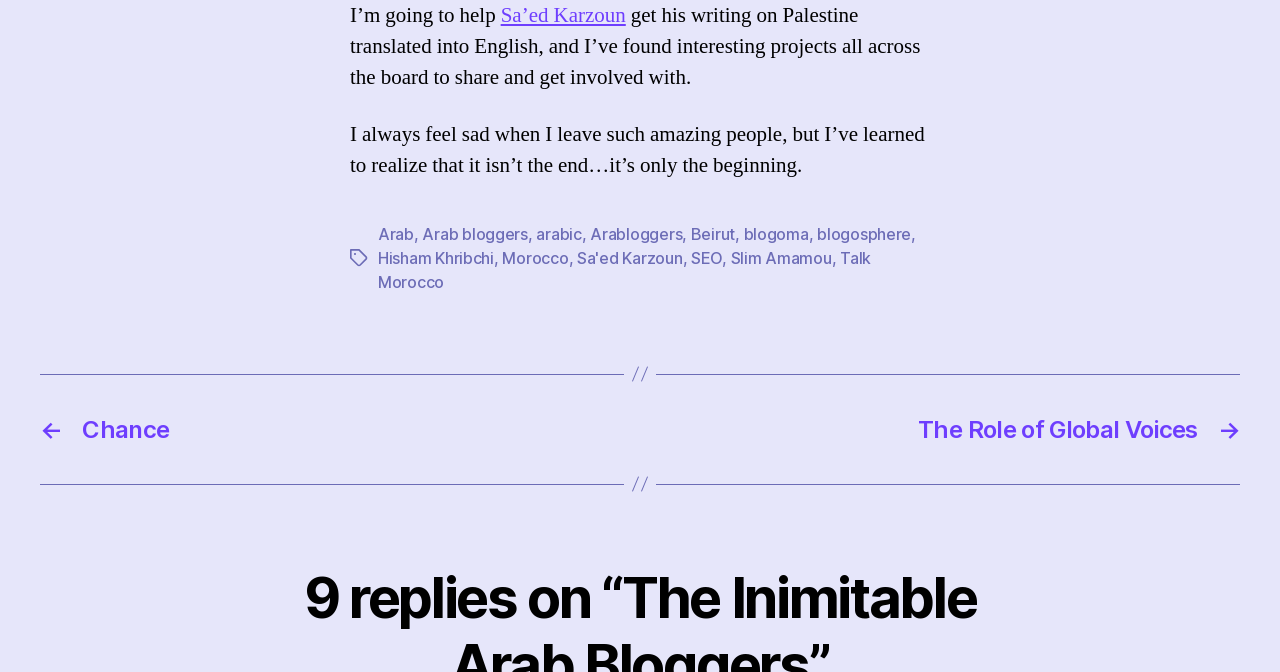Locate the bounding box of the user interface element based on this description: "Beirut".

[0.54, 0.333, 0.574, 0.363]